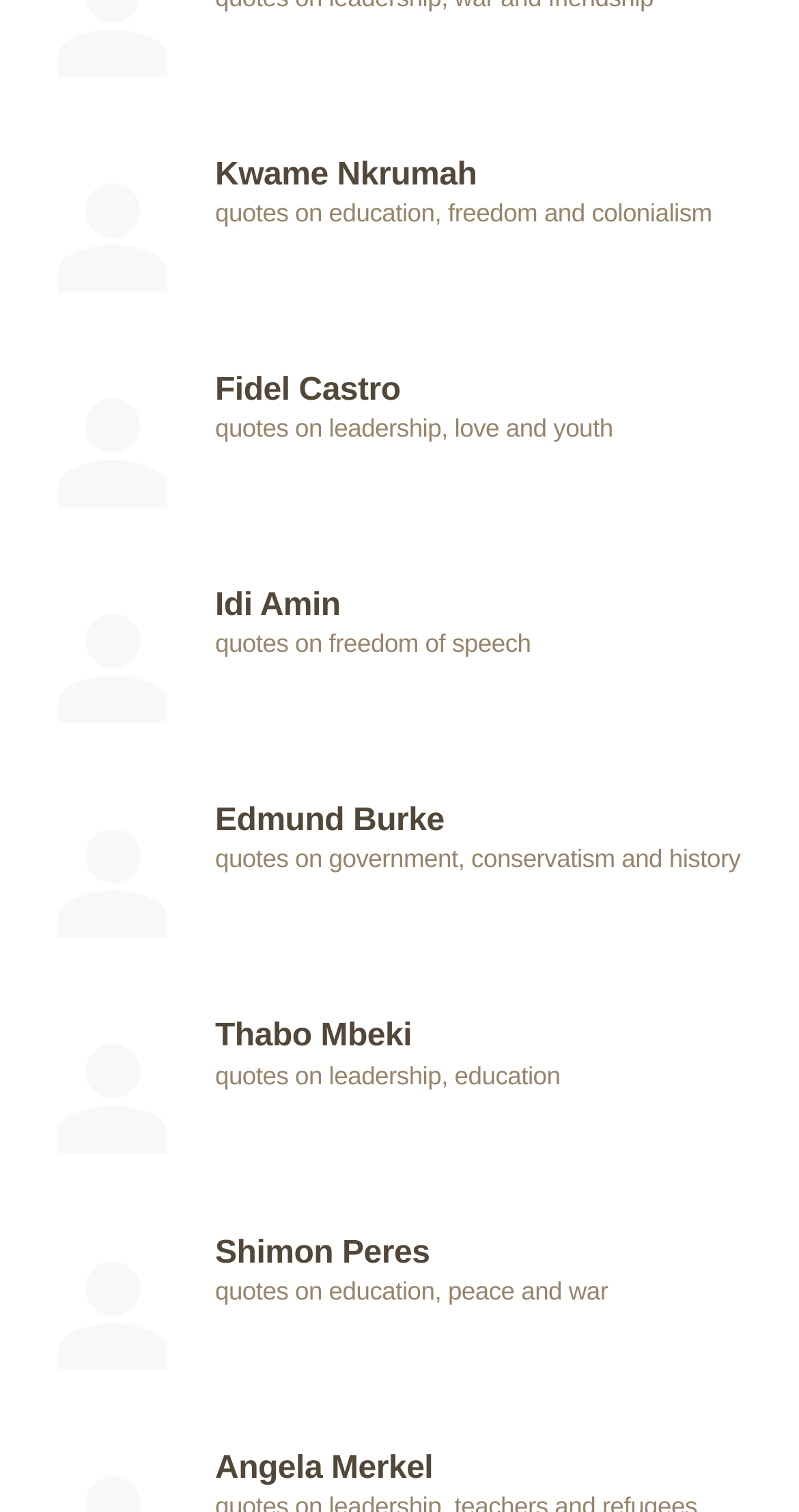Specify the bounding box coordinates of the region I need to click to perform the following instruction: "View quotes by Kwame Nkrumah". The coordinates must be four float numbers in the range of 0 to 1, i.e., [left, top, right, bottom].

[0.038, 0.103, 0.962, 0.245]